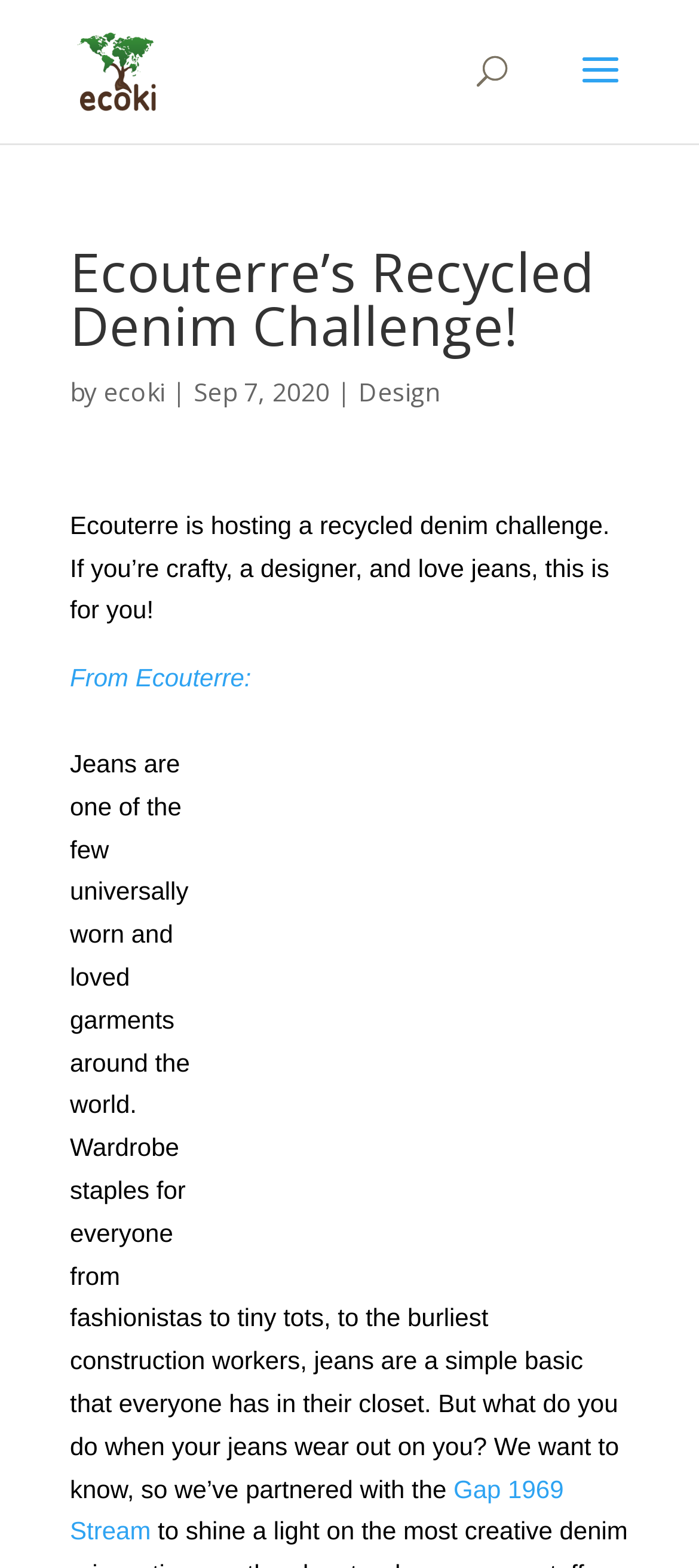Answer the following query concisely with a single word or phrase:
What is the topic of the article?

Recycled Denim Challenge